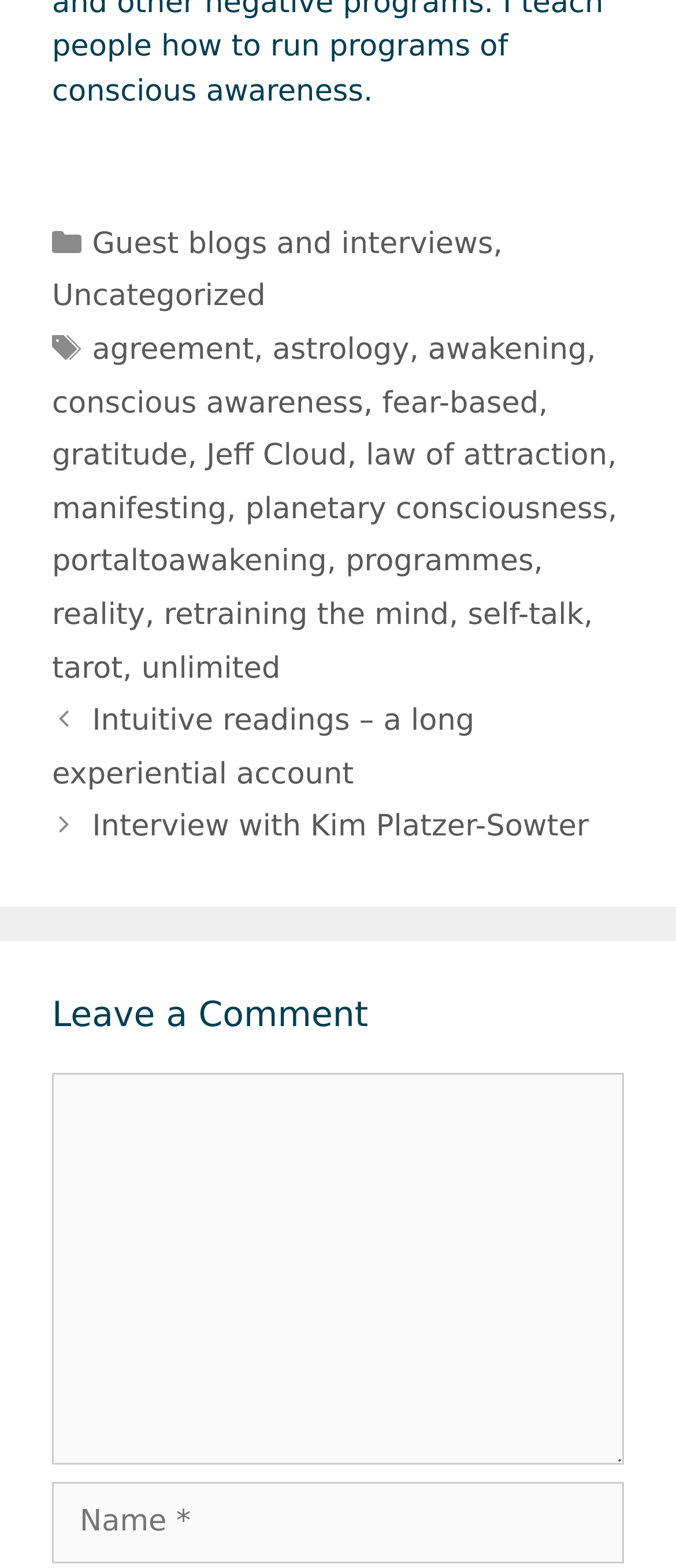Please identify the bounding box coordinates of the element's region that I should click in order to complete the following instruction: "Enter a comment in the 'Comment' textbox". The bounding box coordinates consist of four float numbers between 0 and 1, i.e., [left, top, right, bottom].

[0.077, 0.684, 0.923, 0.934]